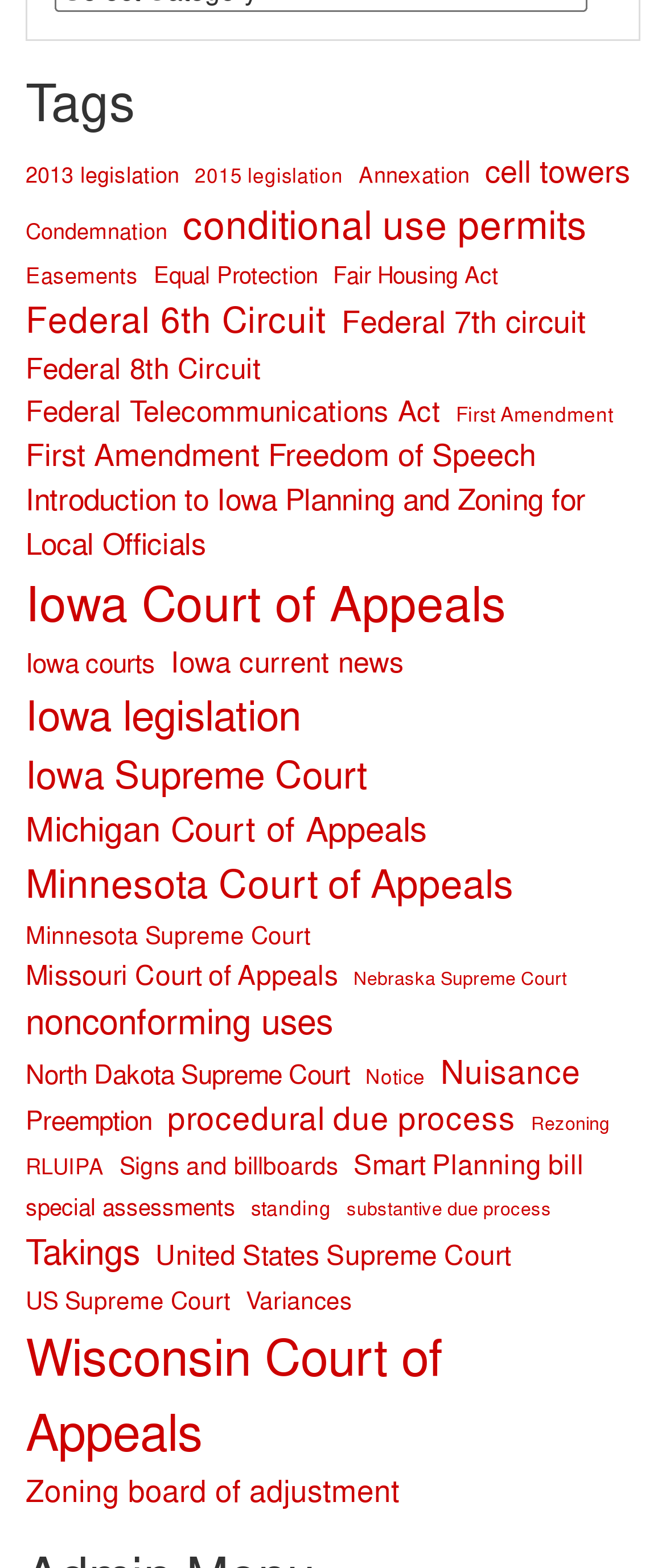Please find the bounding box coordinates of the element that you should click to achieve the following instruction: "View cell towers". The coordinates should be presented as four float numbers between 0 and 1: [left, top, right, bottom].

[0.728, 0.094, 0.946, 0.124]